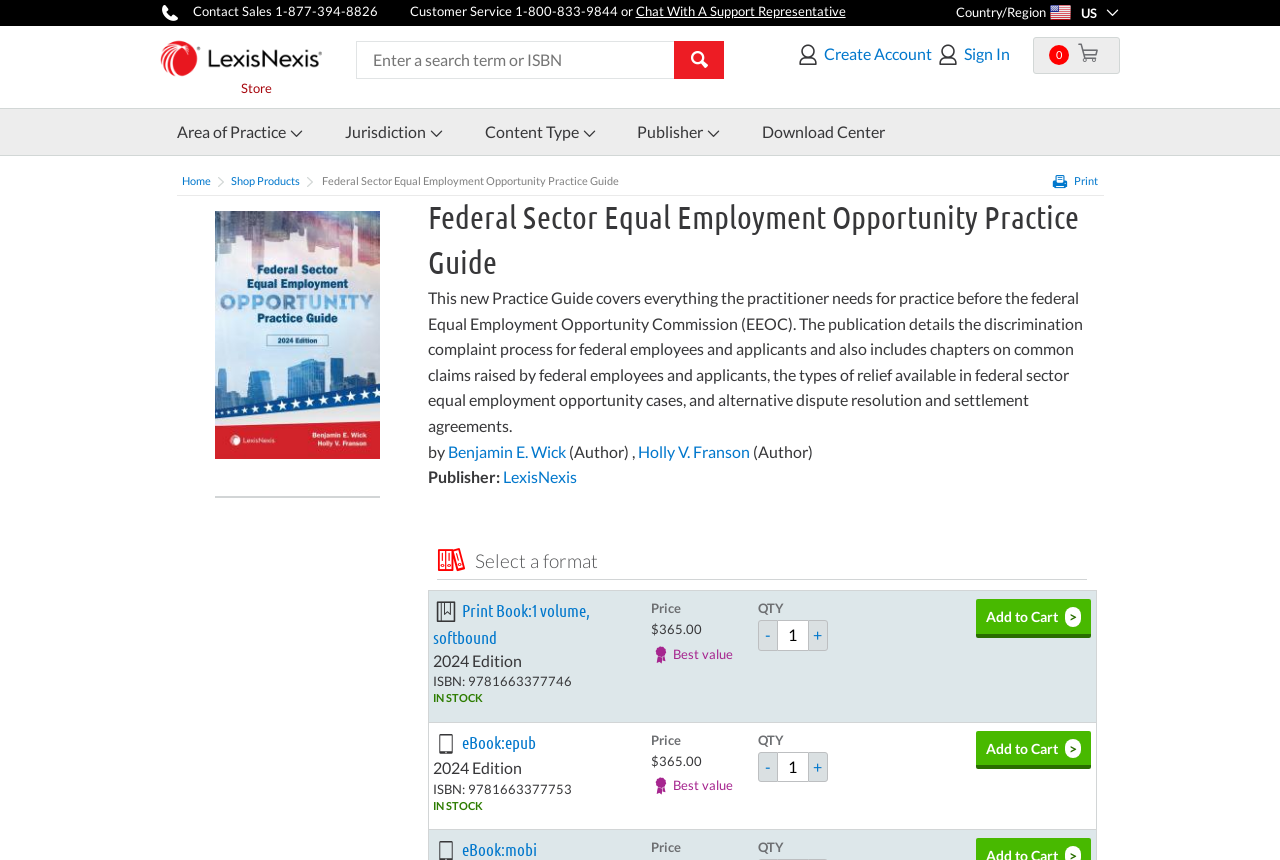Please give a one-word or short phrase response to the following question: 
What is the price of the print book?

$365.00